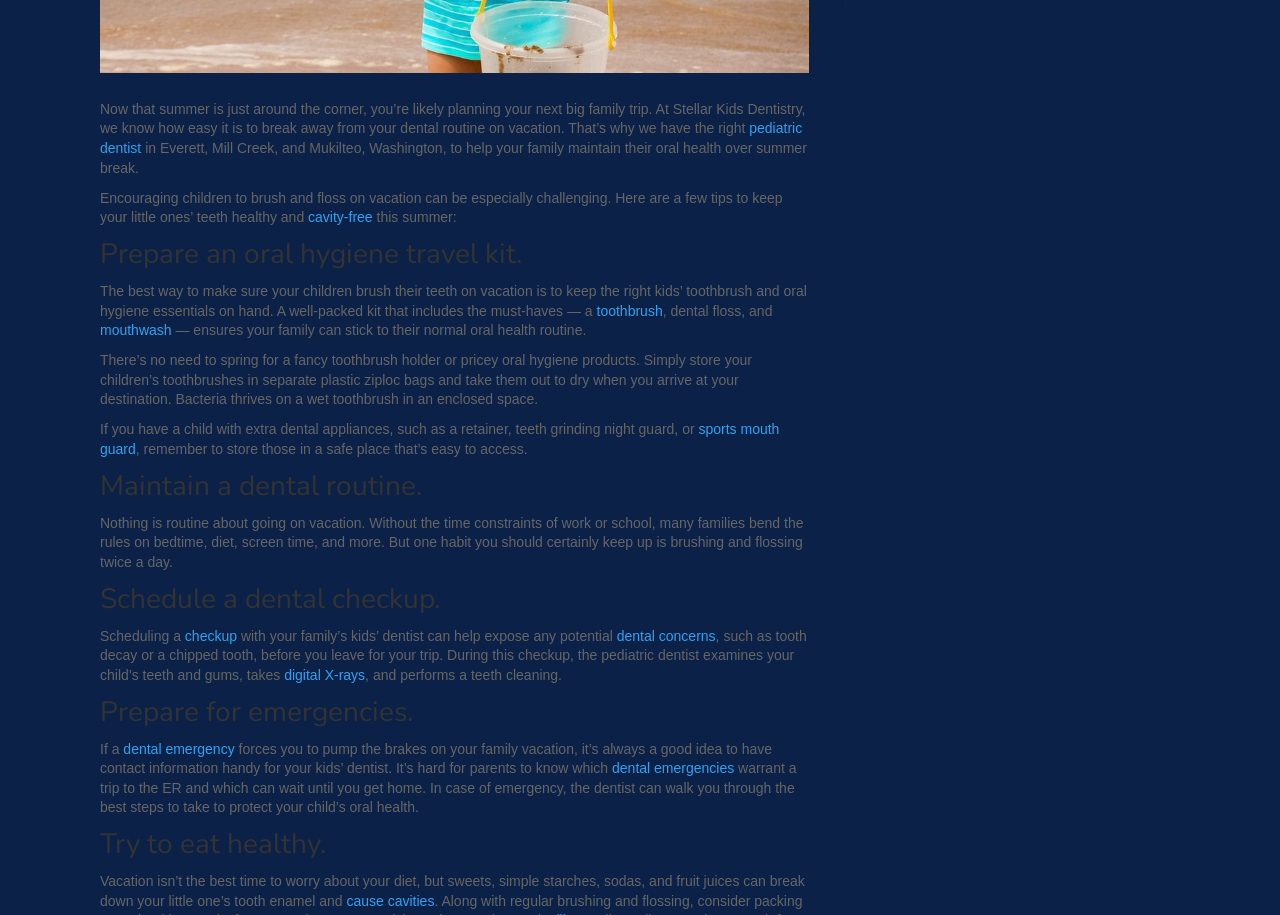Using the webpage screenshot, locate the HTML element that fits the following description and provide its bounding box: "cause cavities".

[0.271, 0.975, 0.339, 0.993]